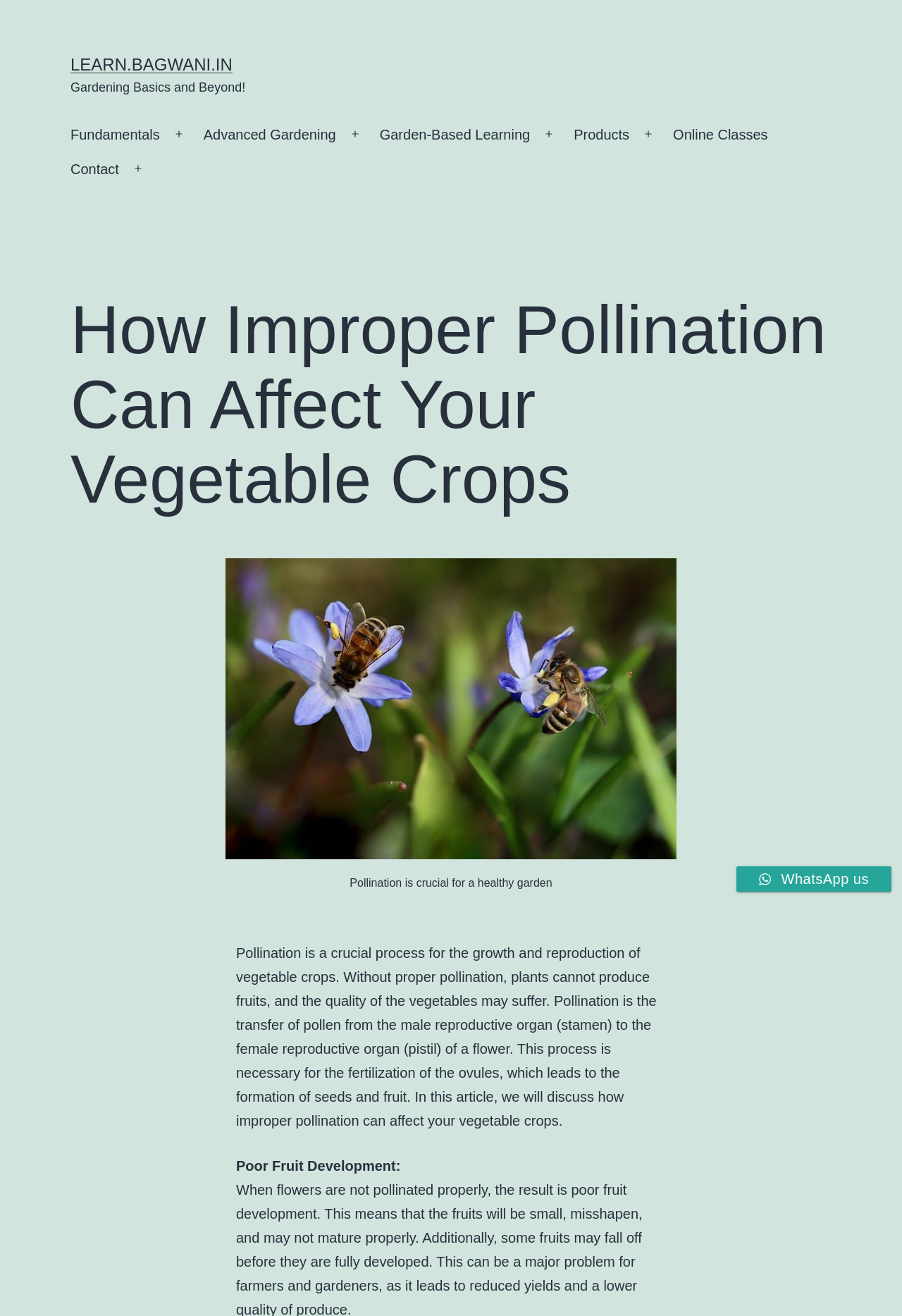Find the bounding box coordinates of the UI element according to this description: "Open menu".

[0.181, 0.09, 0.215, 0.115]